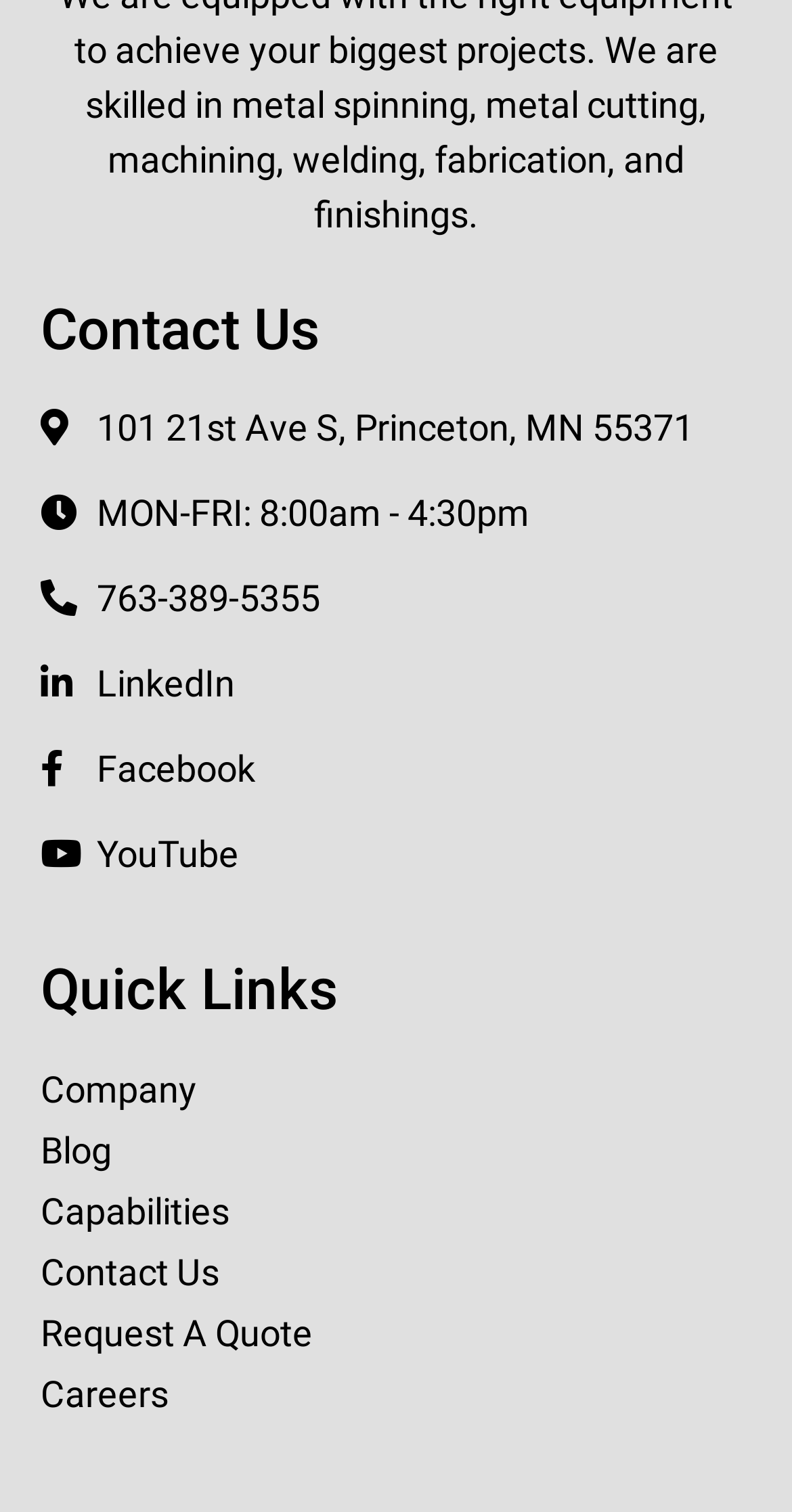Pinpoint the bounding box coordinates of the element that must be clicked to accomplish the following instruction: "visit LinkedIn page". The coordinates should be in the format of four float numbers between 0 and 1, i.e., [left, top, right, bottom].

[0.051, 0.434, 0.949, 0.471]